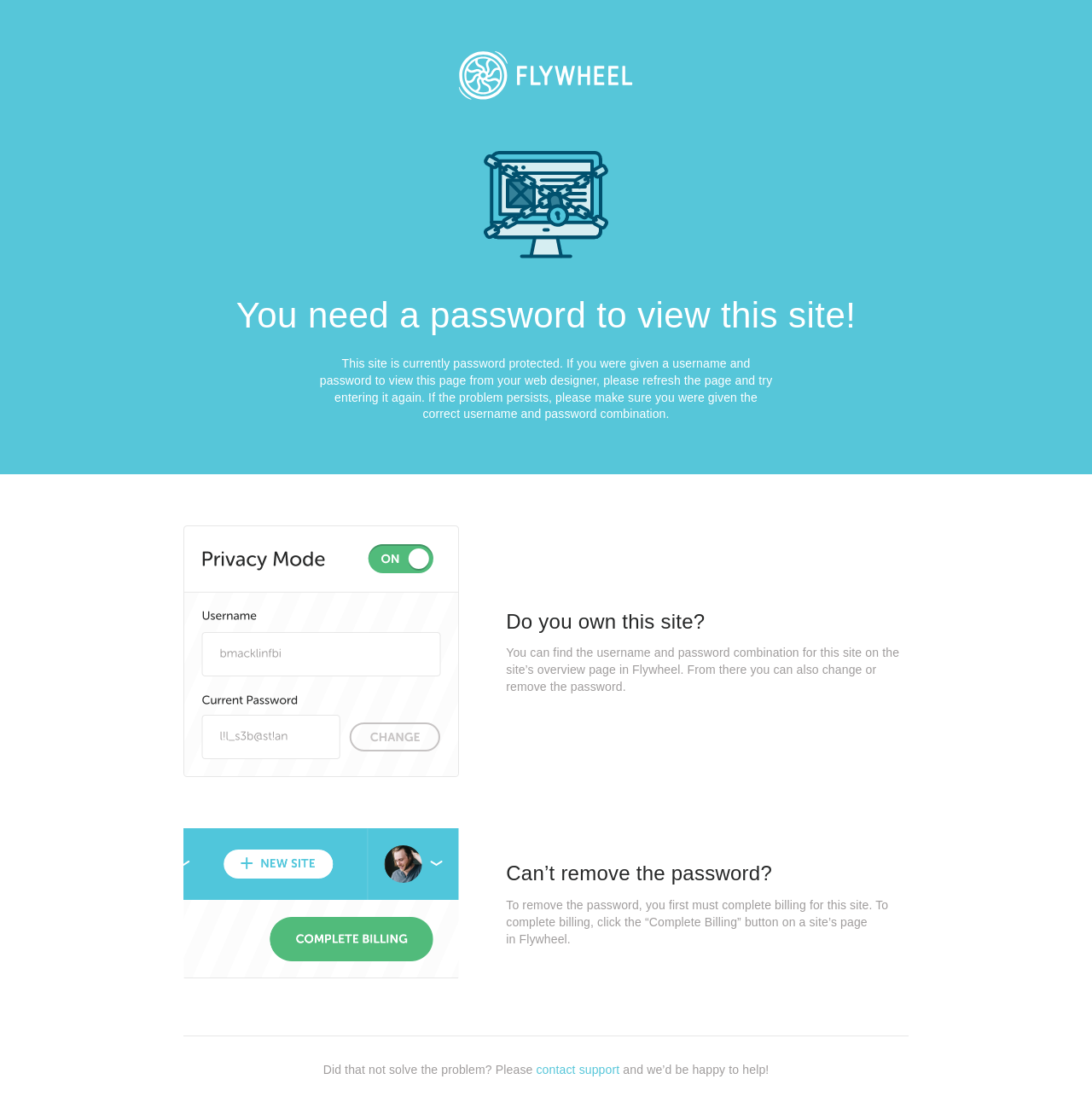Give a one-word or one-phrase response to the question:
What can I do if I have a problem with the password?

Contact support